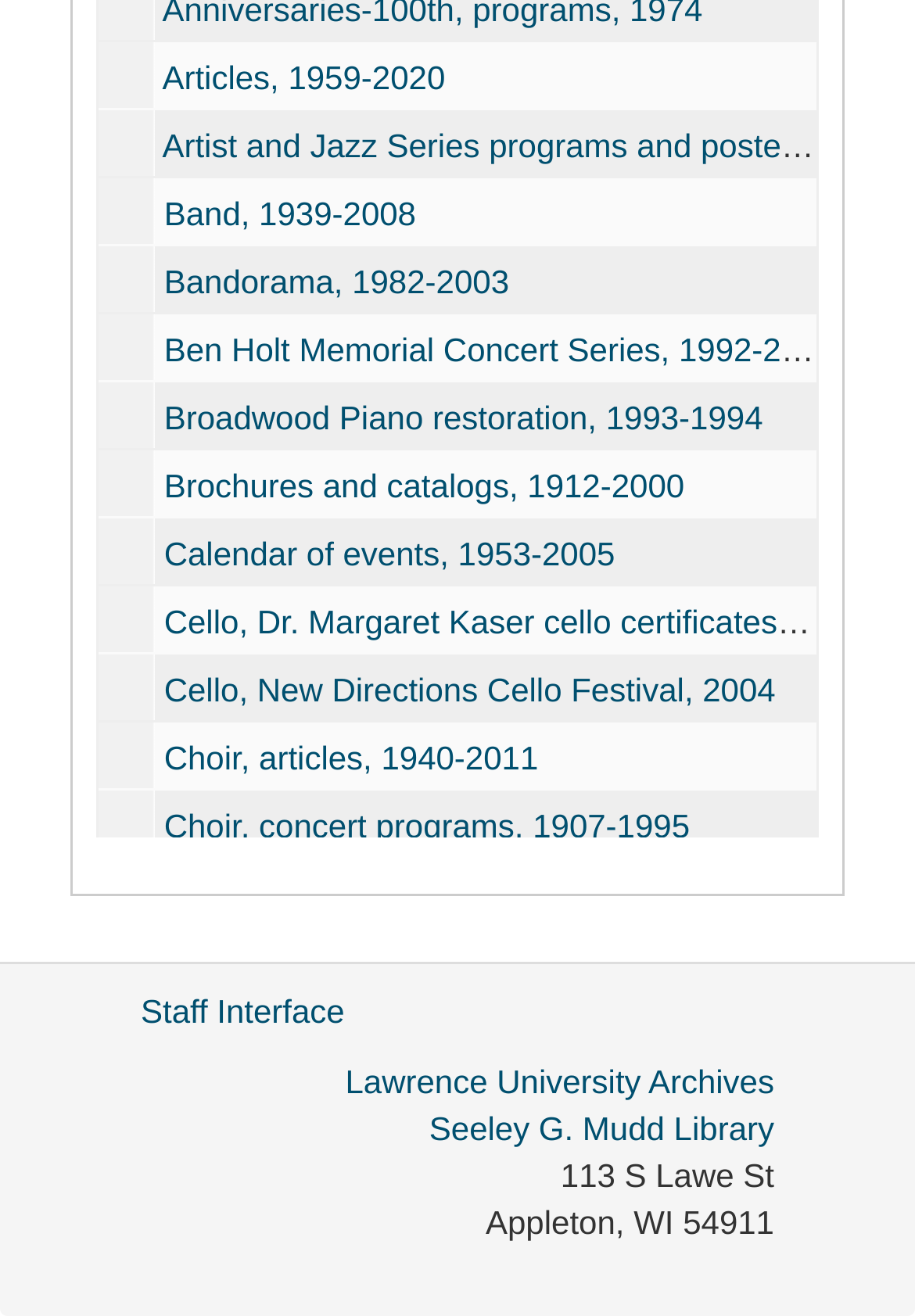Point out the bounding box coordinates of the section to click in order to follow this instruction: "Click on 'Staff Interface'".

[0.154, 0.754, 0.377, 0.782]